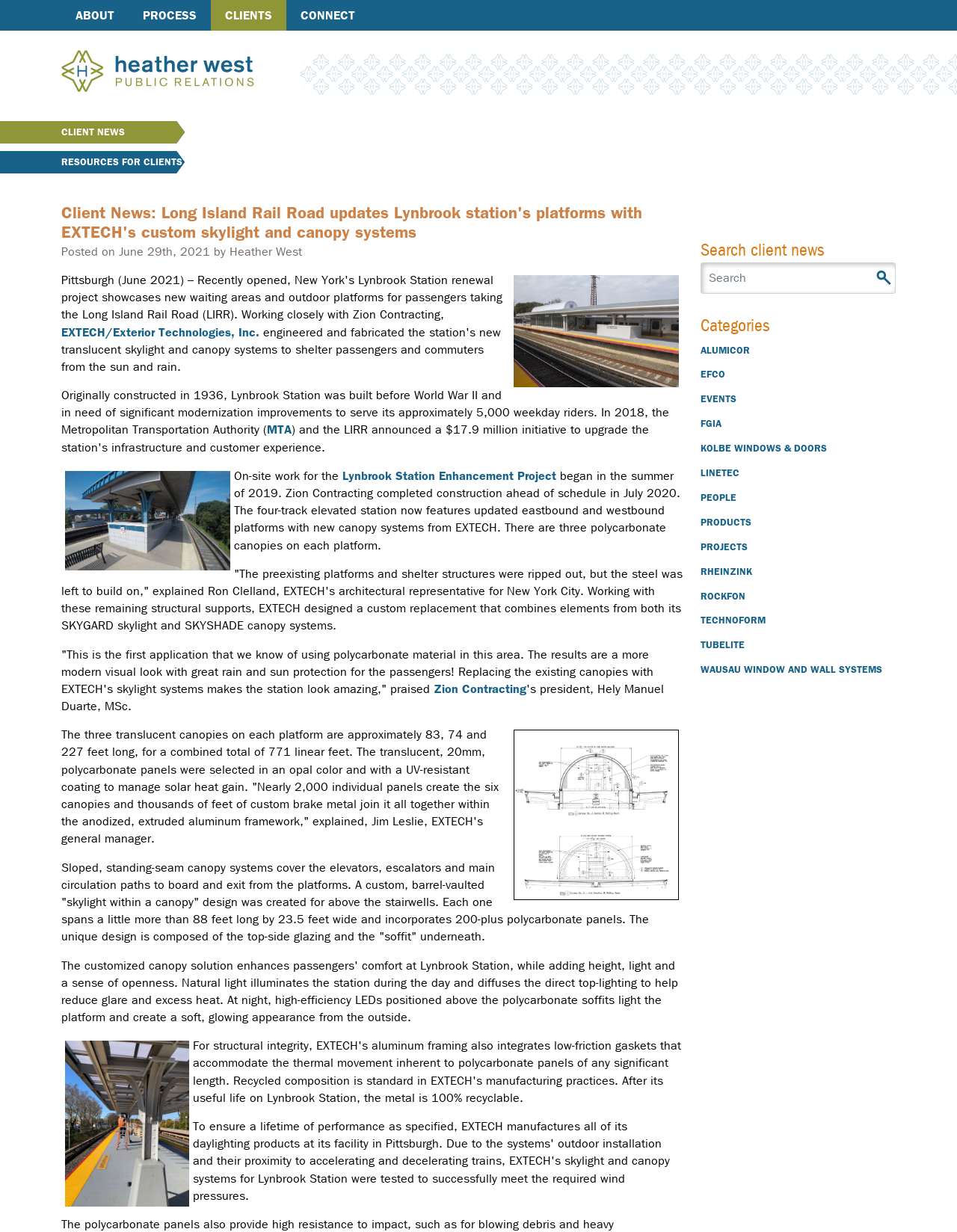Please predict the bounding box coordinates of the element's region where a click is necessary to complete the following instruction: "Read more about Lynbrook Station Enhancement Project". The coordinates should be represented by four float numbers between 0 and 1, i.e., [left, top, right, bottom].

[0.358, 0.38, 0.581, 0.392]